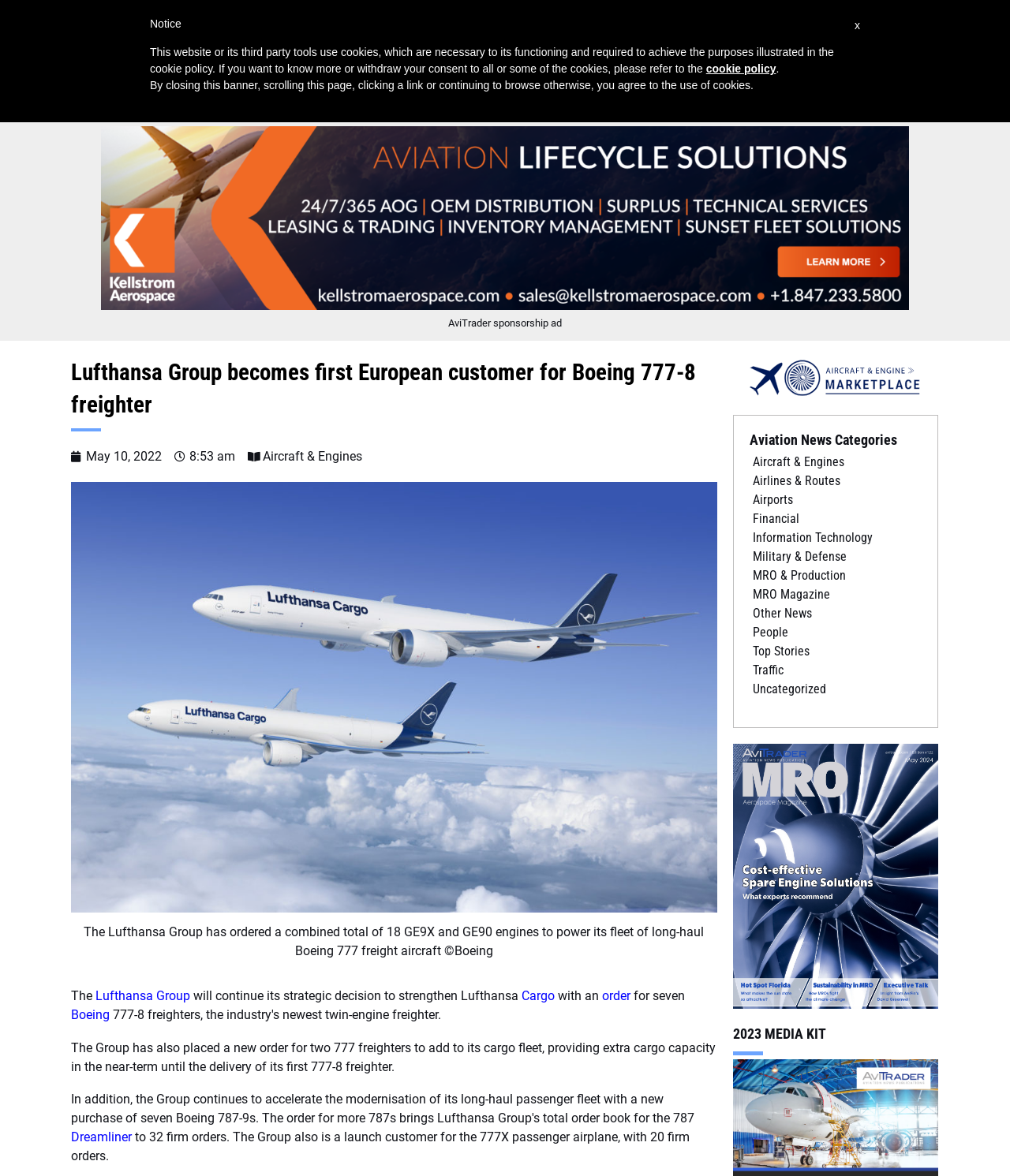Locate the bounding box of the user interface element based on this description: "People".

[0.476, 0.07, 0.535, 0.087]